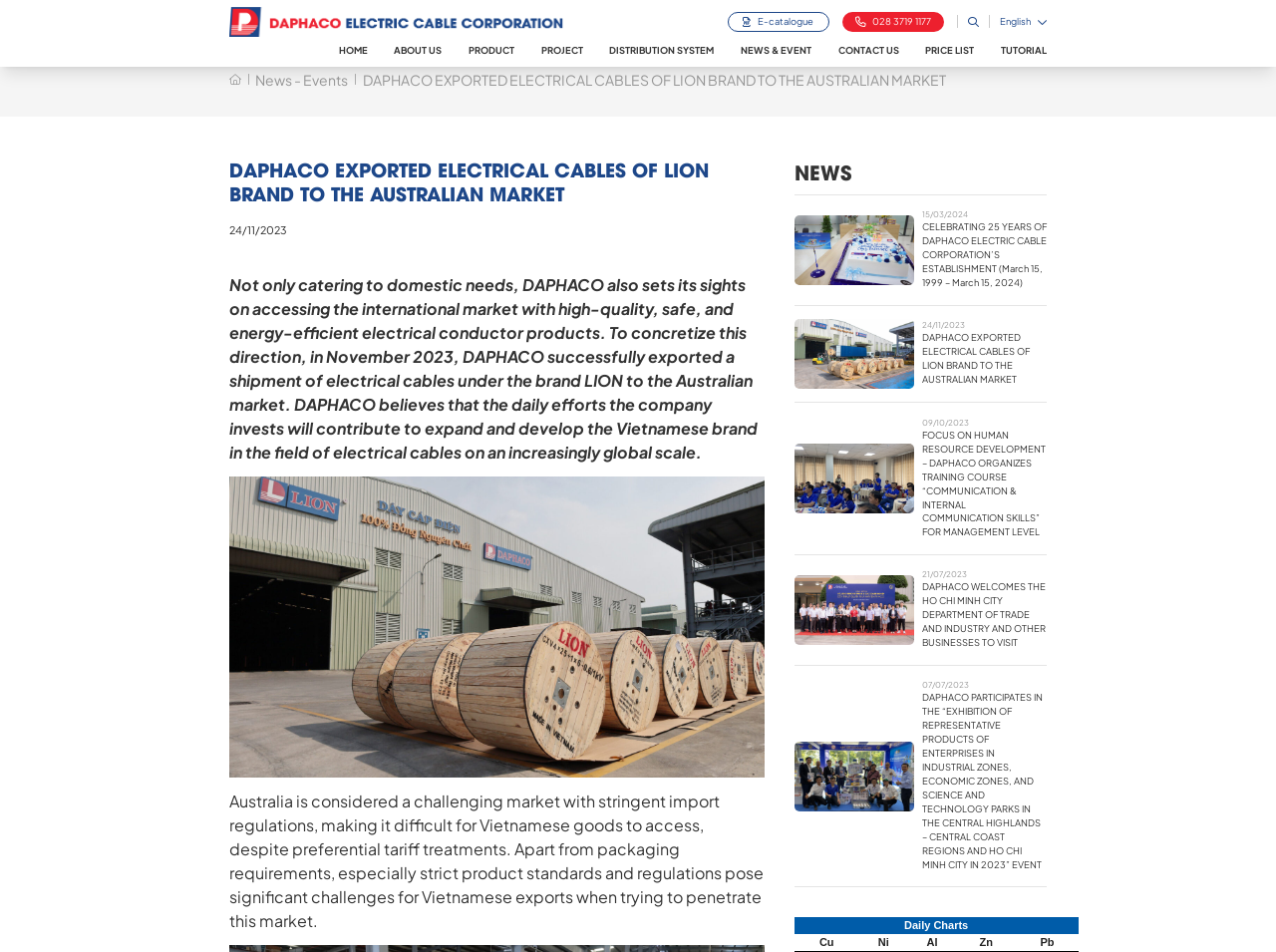Show me the bounding box coordinates of the clickable region to achieve the task as per the instruction: "Click on E-catalogue".

[0.57, 0.012, 0.65, 0.033]